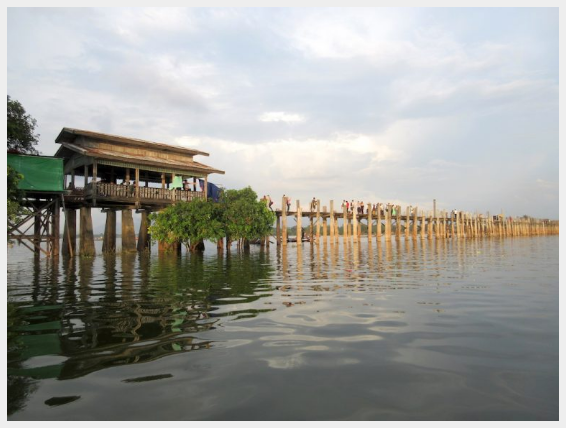Can you give a detailed response to the following question using the information from the image? What is the atmosphere of the scene?

The caption describes the scene as having a lively atmosphere due to the numerous pedestrians strolling along the bridge, while also being tranquil due to the gentle ripples on the water and the cloudy sky in the background.